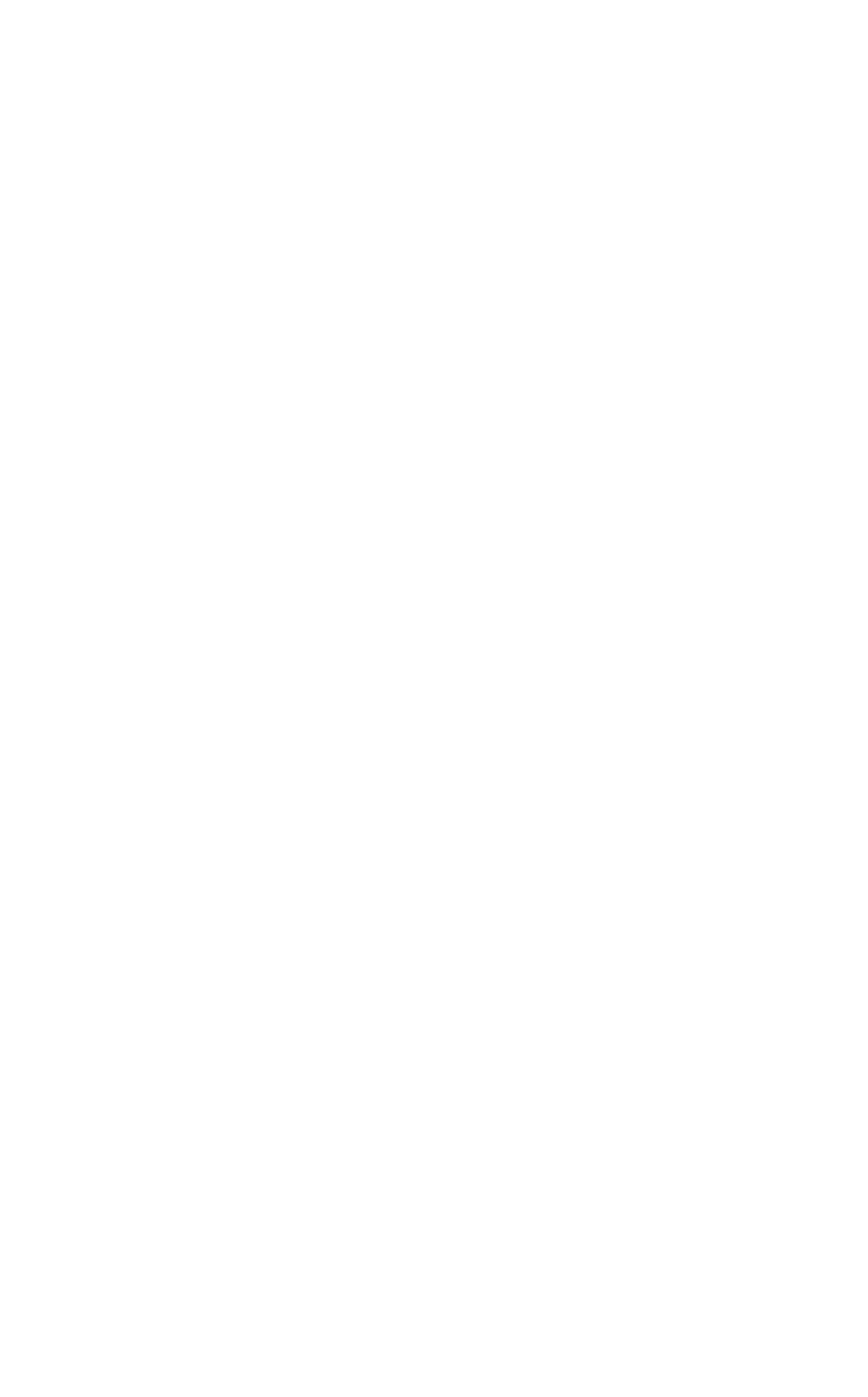Please identify the bounding box coordinates of the area that needs to be clicked to follow this instruction: "Select photography".

[0.4, 0.557, 0.6, 0.581]